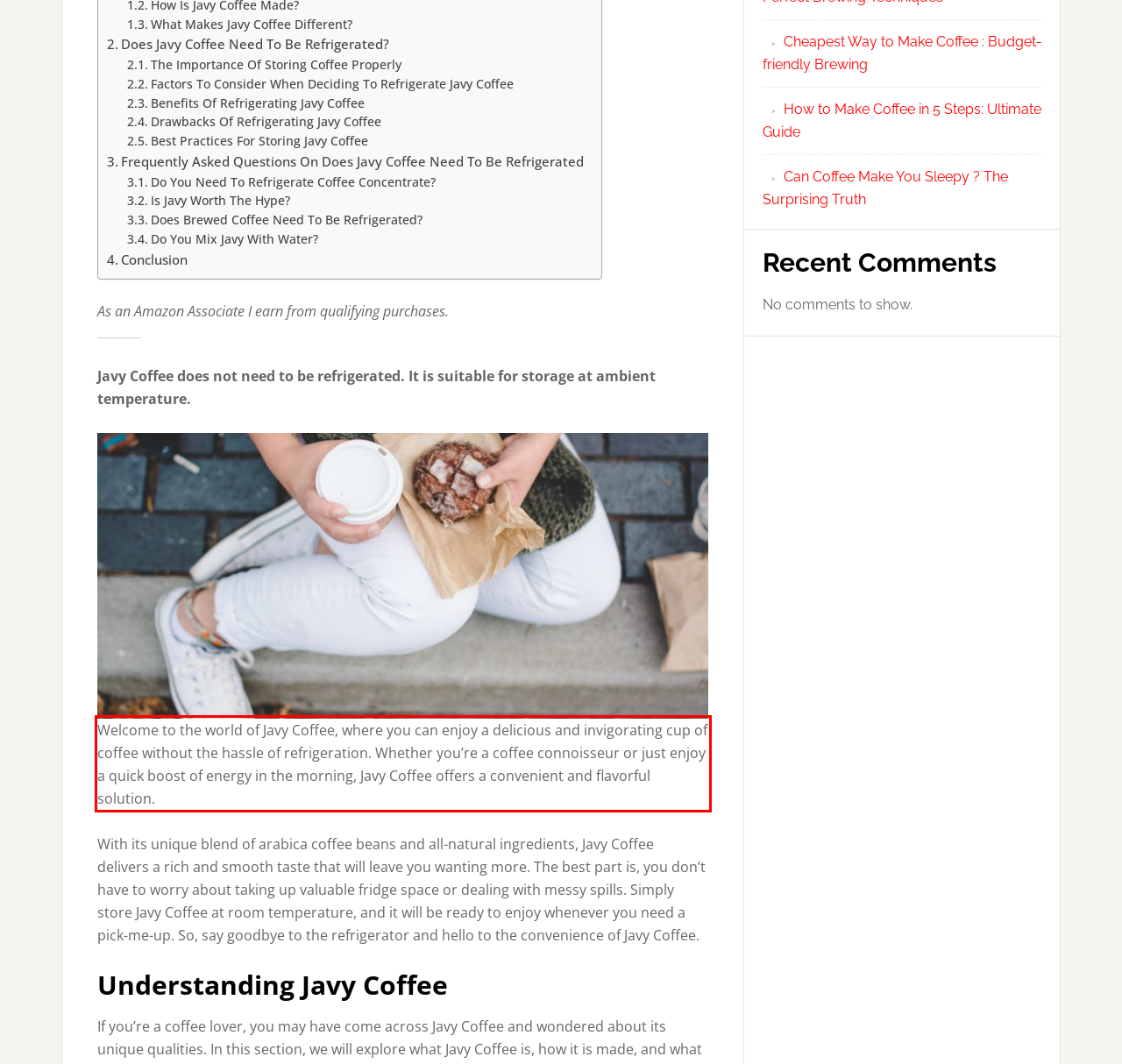You are provided with a screenshot of a webpage featuring a red rectangle bounding box. Extract the text content within this red bounding box using OCR.

Welcome to the world of Javy Coffee, where you can enjoy a delicious and invigorating cup of coffee without the hassle of refrigeration. Whether you’re a coffee connoisseur or just enjoy a quick boost of energy in the morning, Javy Coffee offers a convenient and flavorful solution.